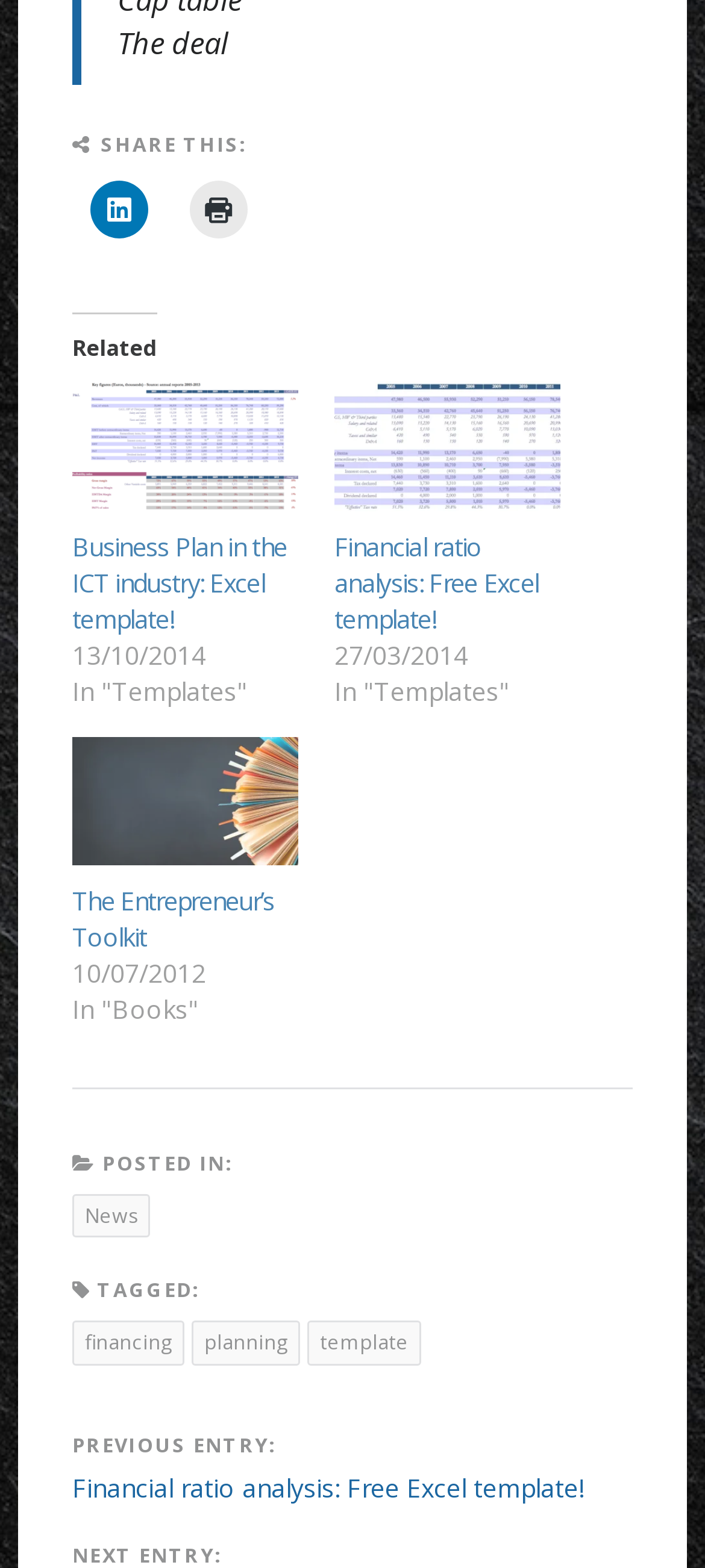Determine the bounding box coordinates for the region that must be clicked to execute the following instruction: "Read about Wellhealthorganic Home Remedies Tag".

None